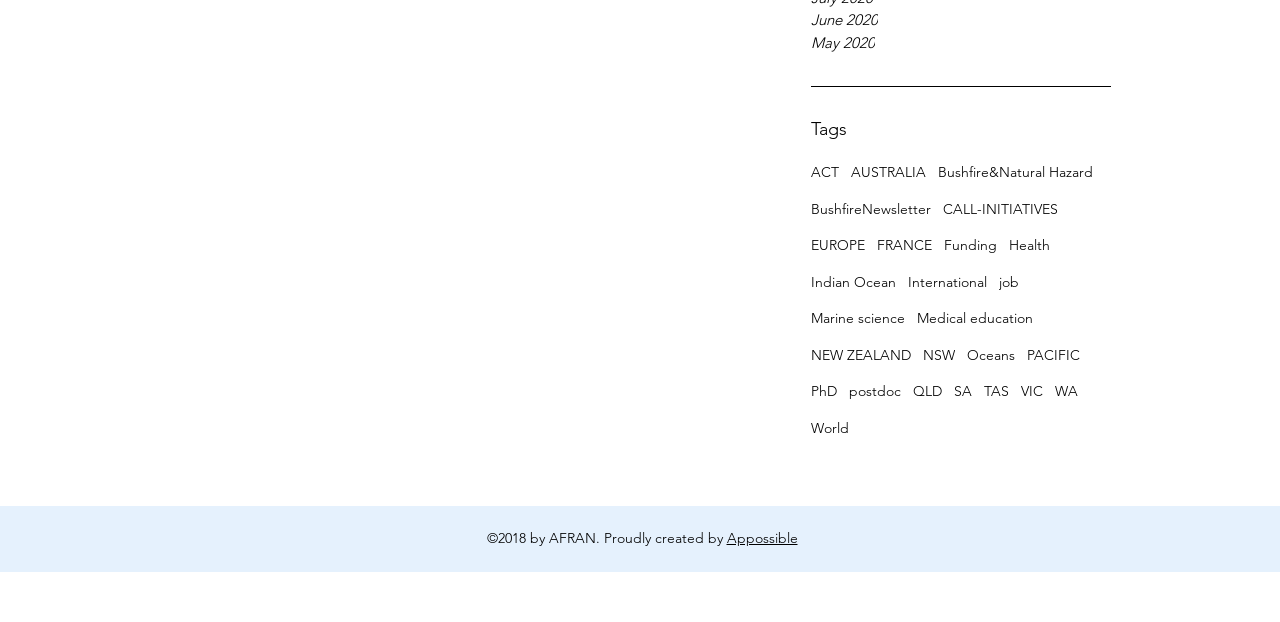What is the first month listed? Based on the image, give a response in one word or a short phrase.

June 2020